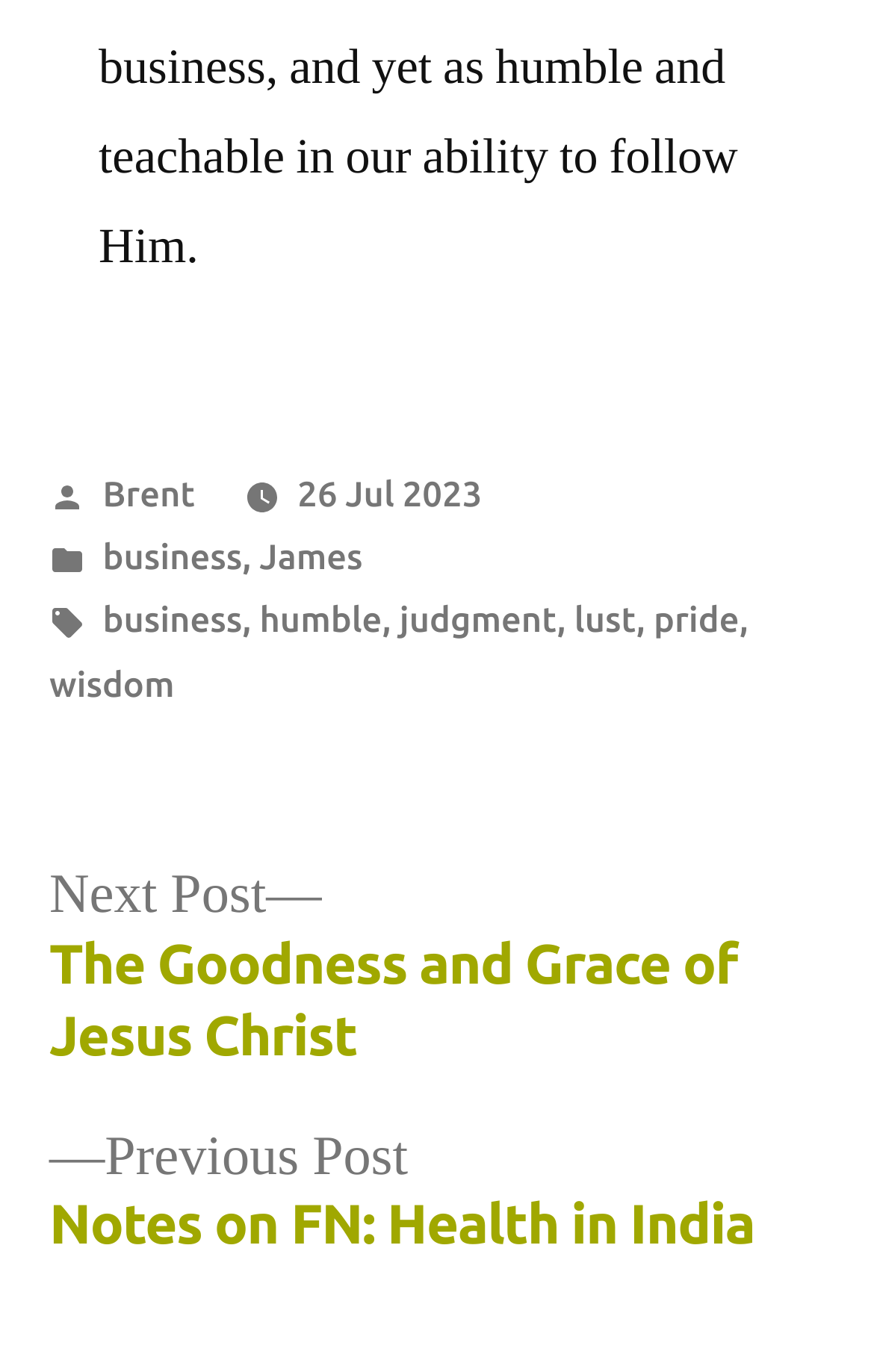Please identify the bounding box coordinates of the clickable area that will allow you to execute the instruction: "View previous post".

[0.056, 0.817, 0.863, 0.92]